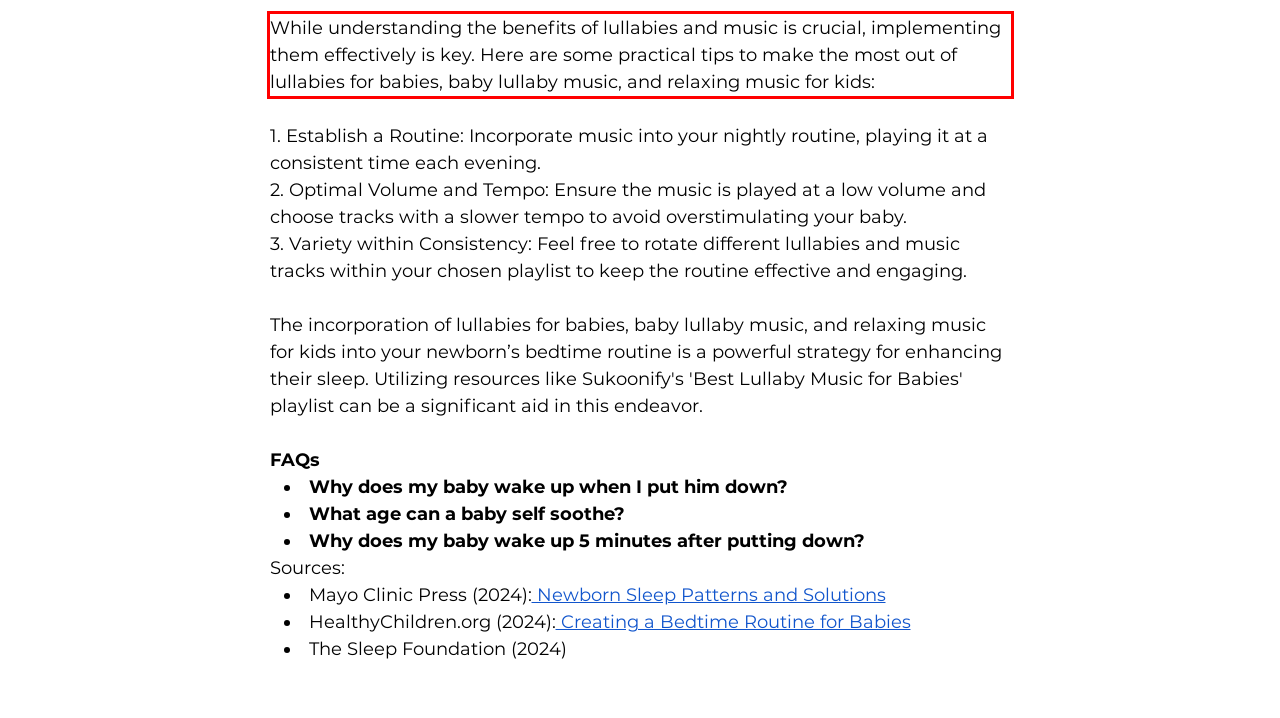You are provided with a screenshot of a webpage that includes a UI element enclosed in a red rectangle. Extract the text content inside this red rectangle.

While understanding the benefits of lullabies and music is crucial, implementing them effectively is key. Here are some practical tips to make the most out of lullabies for babies, baby lullaby music, and relaxing music for kids: